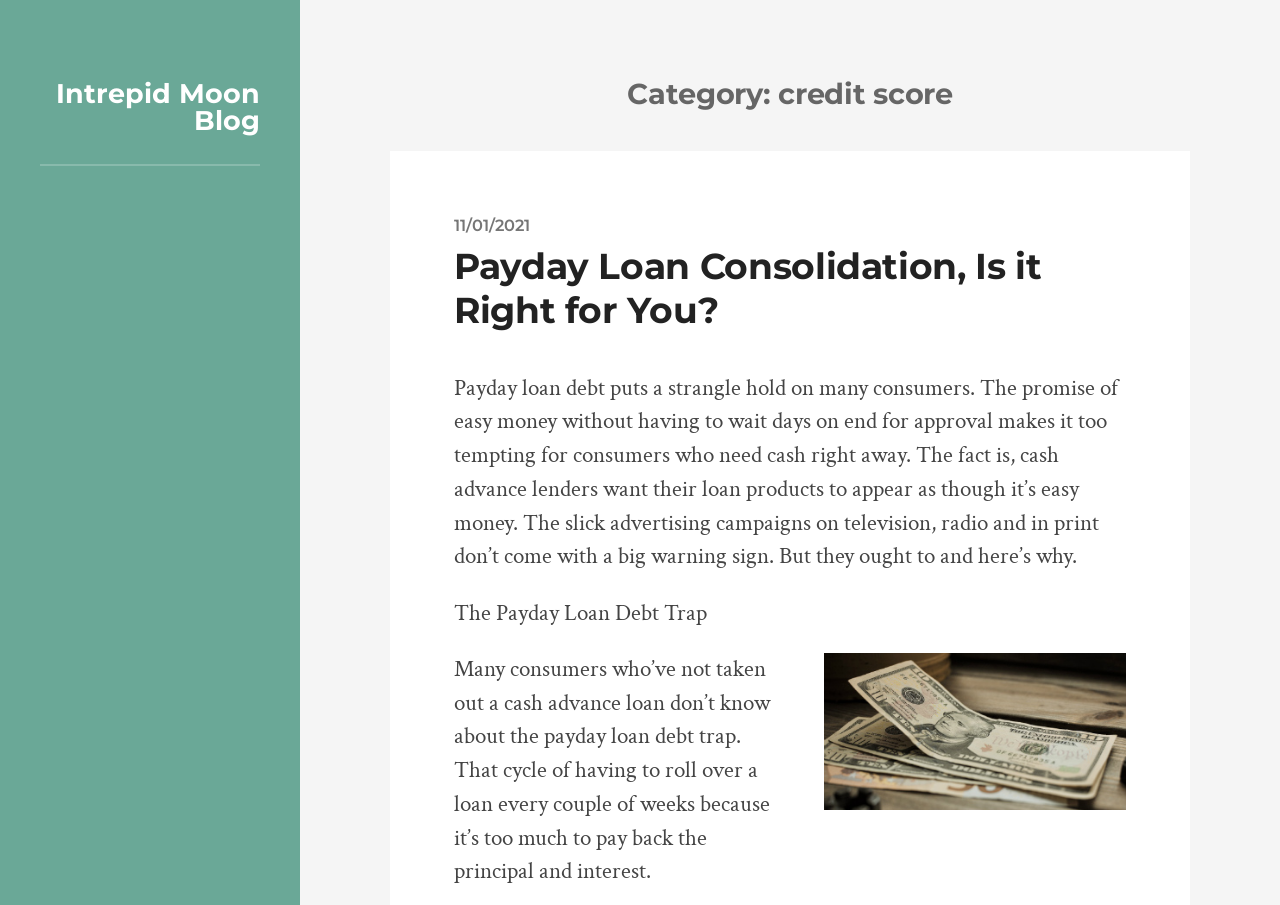Give a short answer to this question using one word or a phrase:
What is the topic of the blog post?

Payday Loan Consolidation